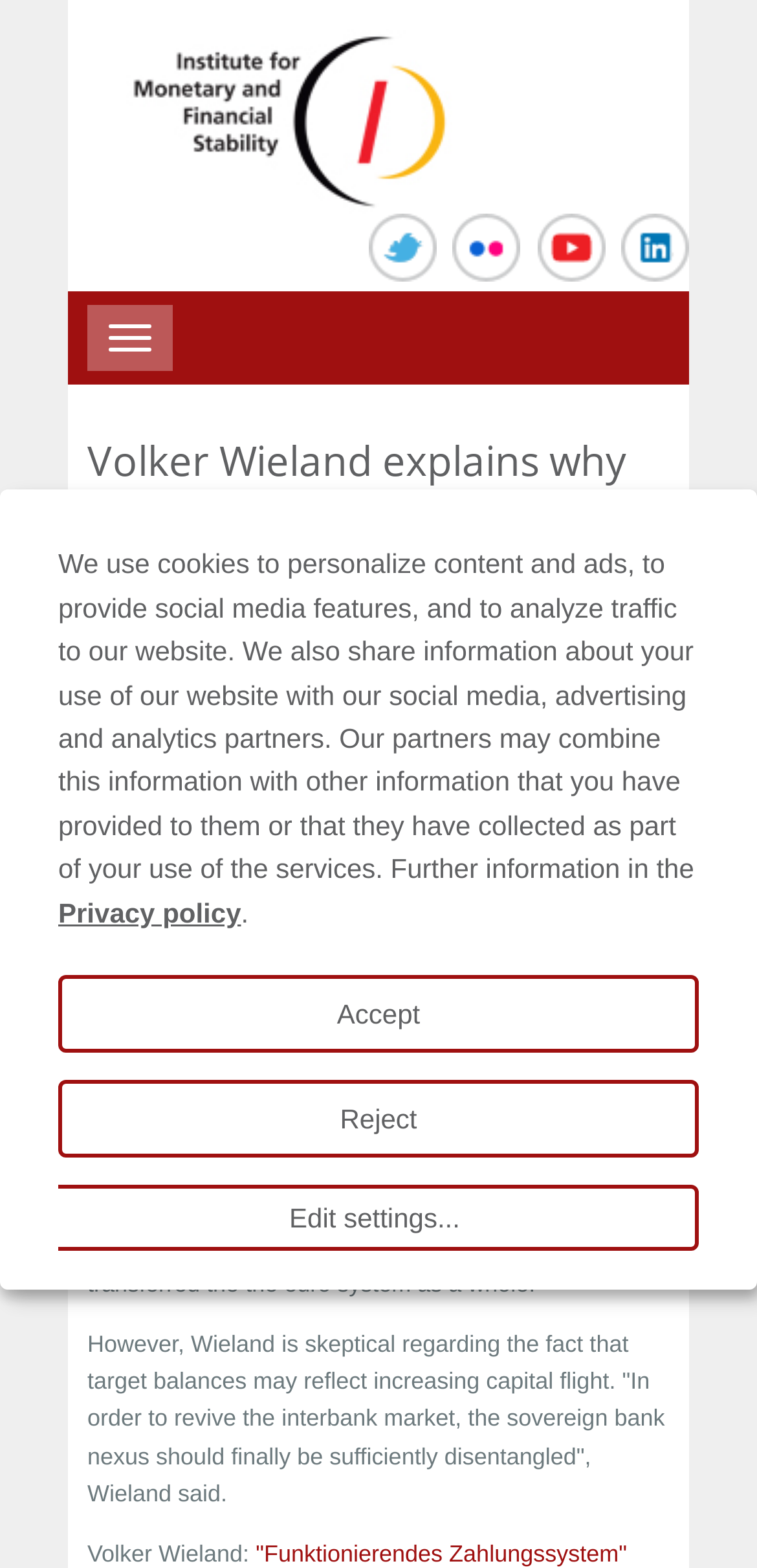Find the bounding box coordinates of the clickable element required to execute the following instruction: "Follow the link to 'Funktionierendes Zahlungssystem'". Provide the coordinates as four float numbers between 0 and 1, i.e., [left, top, right, bottom].

[0.338, 0.982, 0.828, 1.0]